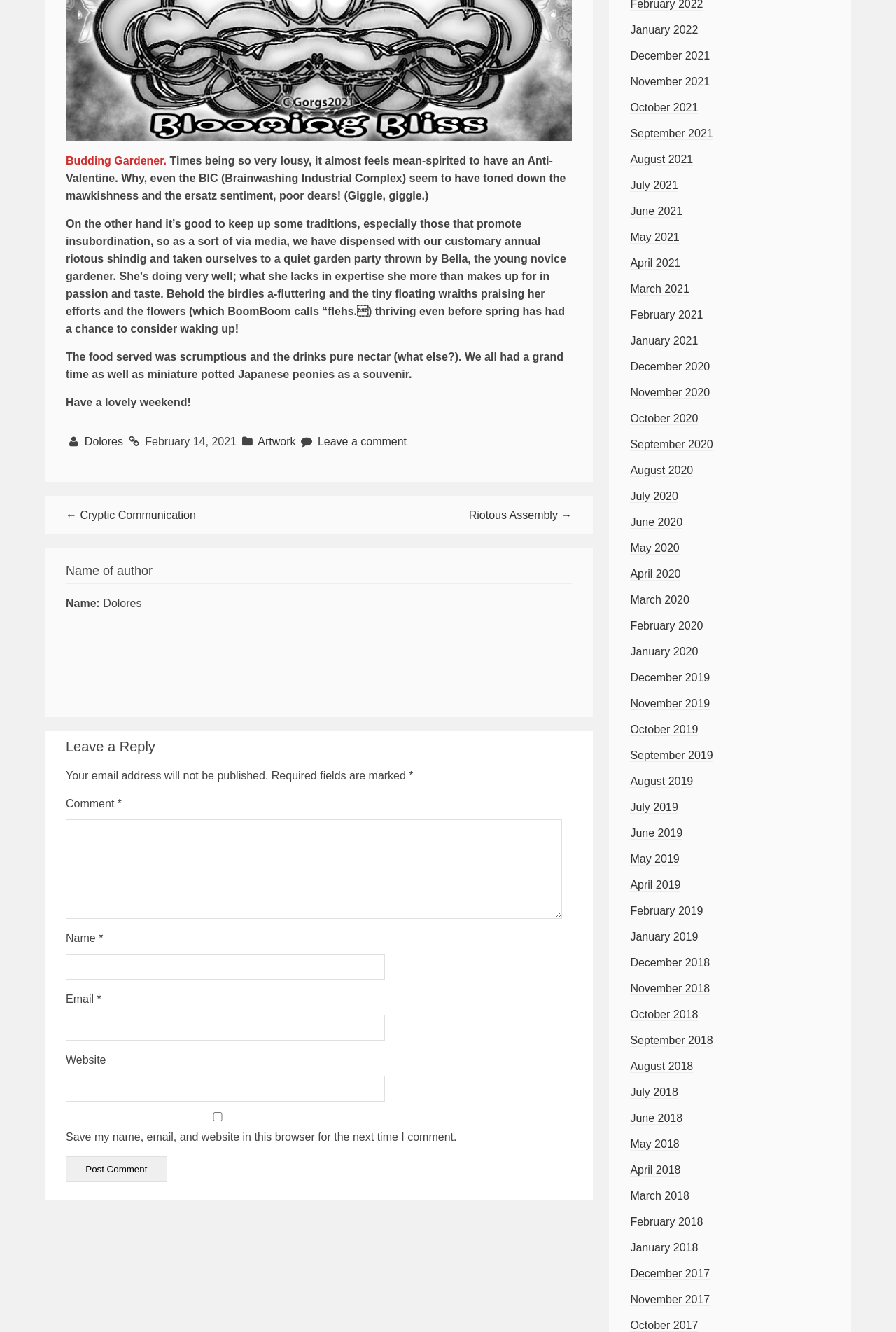From the screenshot, find the bounding box of the UI element matching this description: "Asics Shoes Uk Sale". Supply the bounding box coordinates in the form [left, top, right, bottom], each a float between 0 and 1.

None